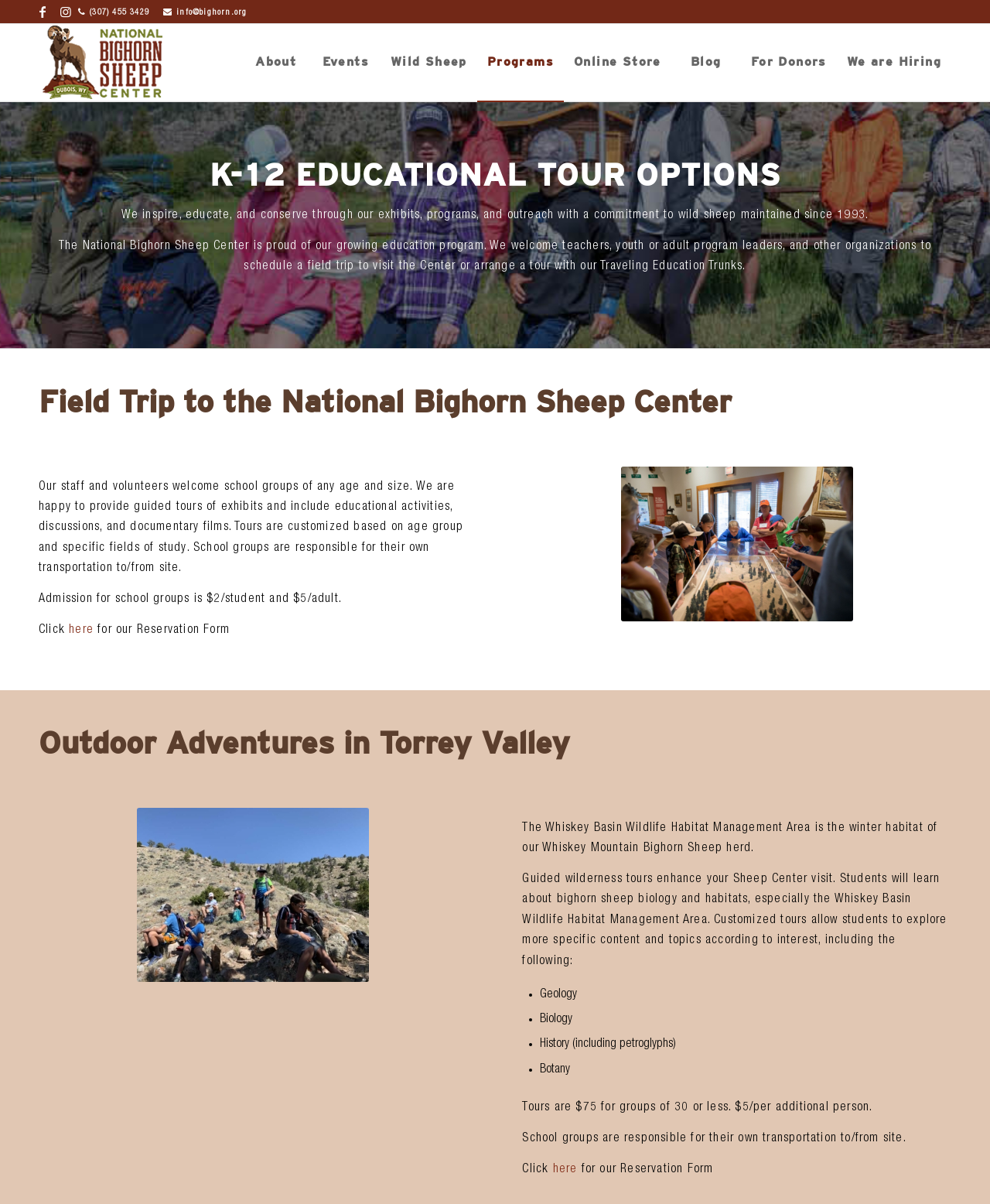Identify the bounding box coordinates of the element to click to follow this instruction: 'Learn about Outdoor Adventures in Torrey Valley'. Ensure the coordinates are four float values between 0 and 1, provided as [left, top, right, bottom].

[0.039, 0.605, 0.961, 0.634]